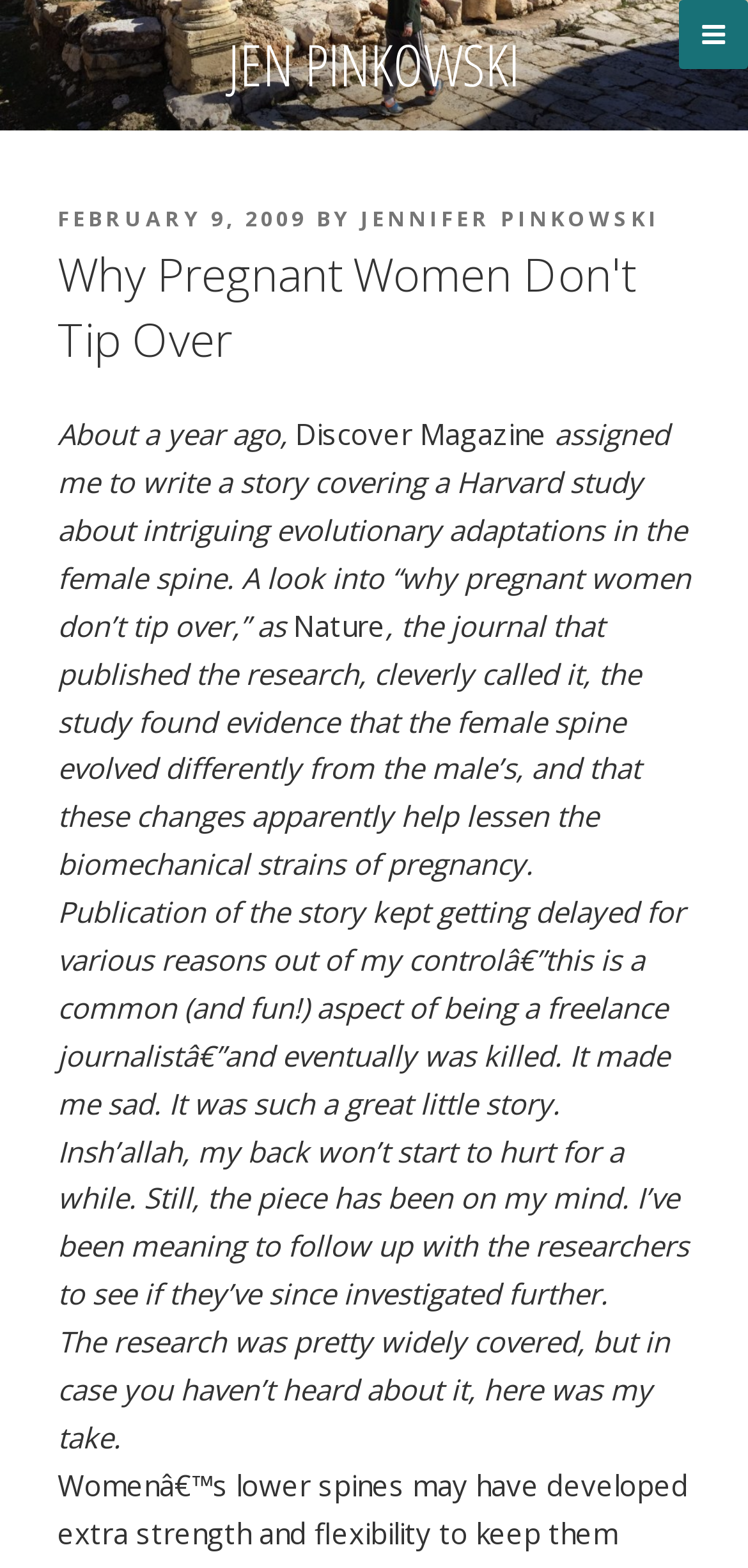Explain the webpage in detail, including its primary components.

The webpage is an article written by Jen Pinkowski, with the title "Why Pregnant Women Don't Tip Over". At the top, there is a link to the author's name, "JEN PINKOWSKI", and a button that expands to a top menu. Below the title, there is a header section that contains the posting date, "FEBRUARY 9, 2009", and the author's name again.

The main content of the article is divided into several paragraphs. The first paragraph starts with the text "About a year ago," and describes how the author was assigned to write a story about a Harvard study on evolutionary adaptations in the female spine. The text continues to explain the study's findings, including how the female spine evolved differently from the male's and how these changes help reduce the biomechanical strains of pregnancy.

The second paragraph discusses how the publication of the story was delayed and eventually killed, which made the author sad. The third paragraph expresses the author's intention to follow up with the researchers to see if they have investigated further.

The article concludes with a statement that the research was widely covered, and the author shares their take on the study. There are no images on the page, and the layout is primarily composed of text, with a focus on the author's writing.